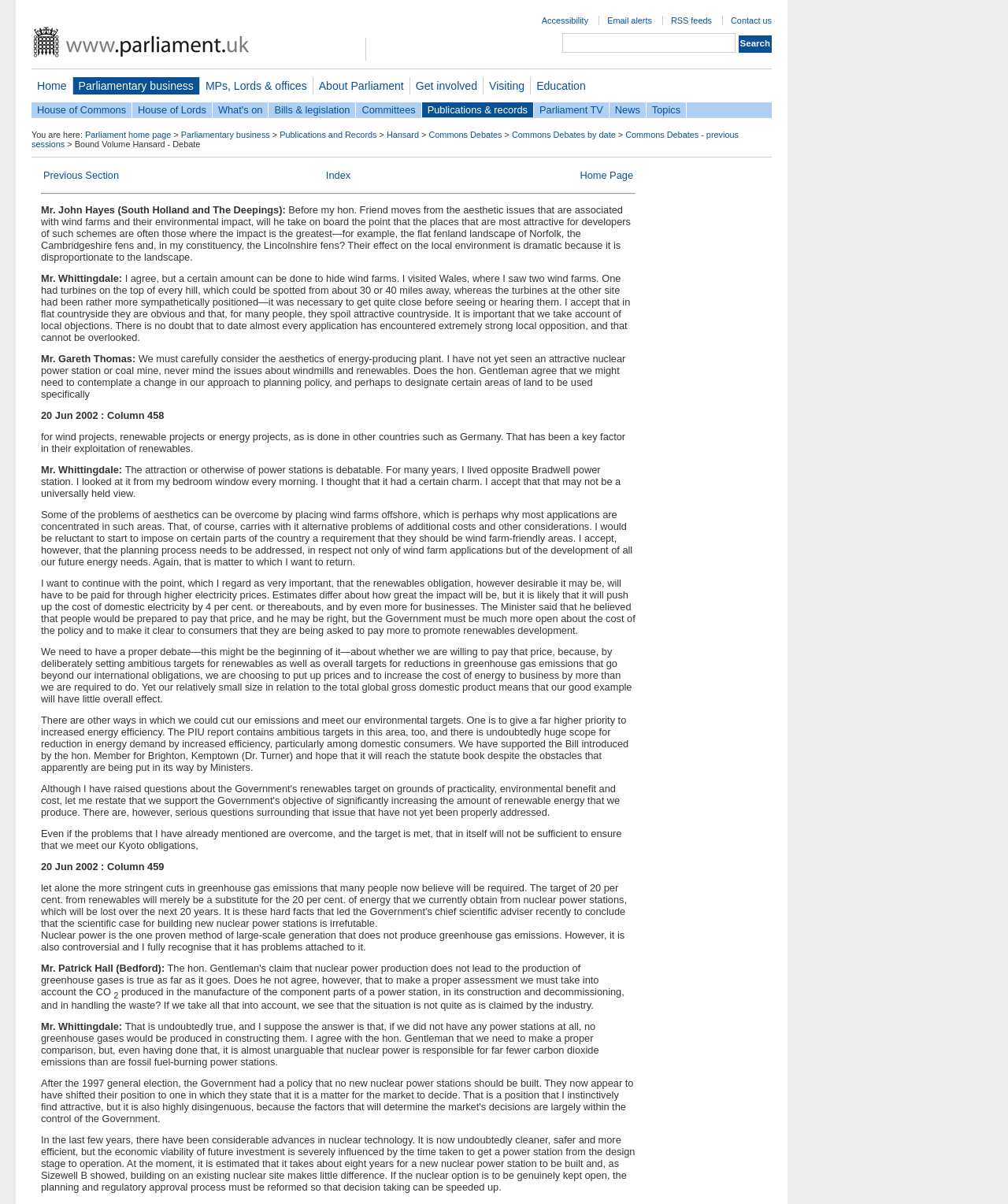What is the purpose of the textbox on the webpage?
Refer to the image and provide a concise answer in one word or phrase.

Search